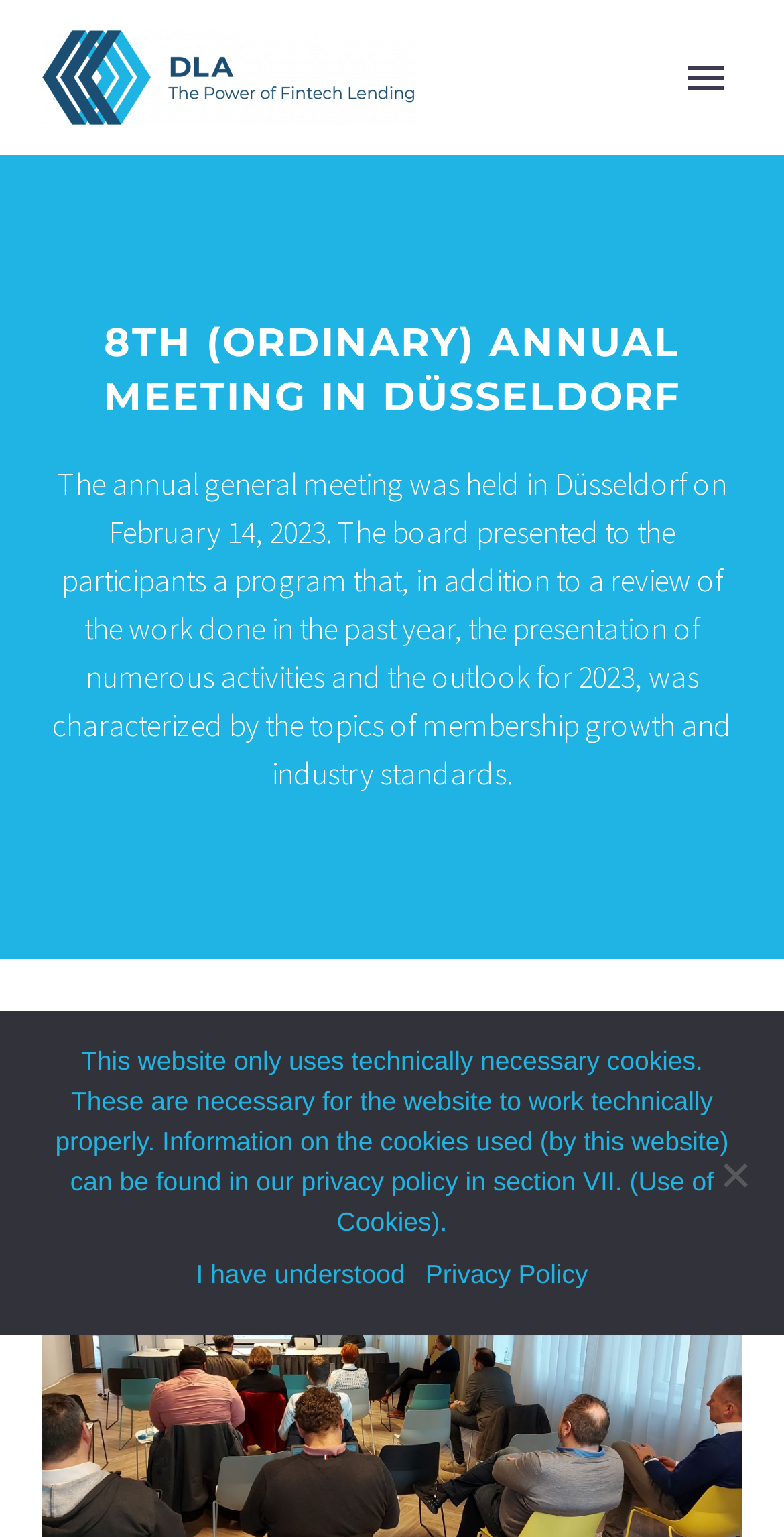Please identify the primary heading of the webpage and give its text content.

8TH (ORDINARY) ANNUAL MEETING IN DÜSSELDORF